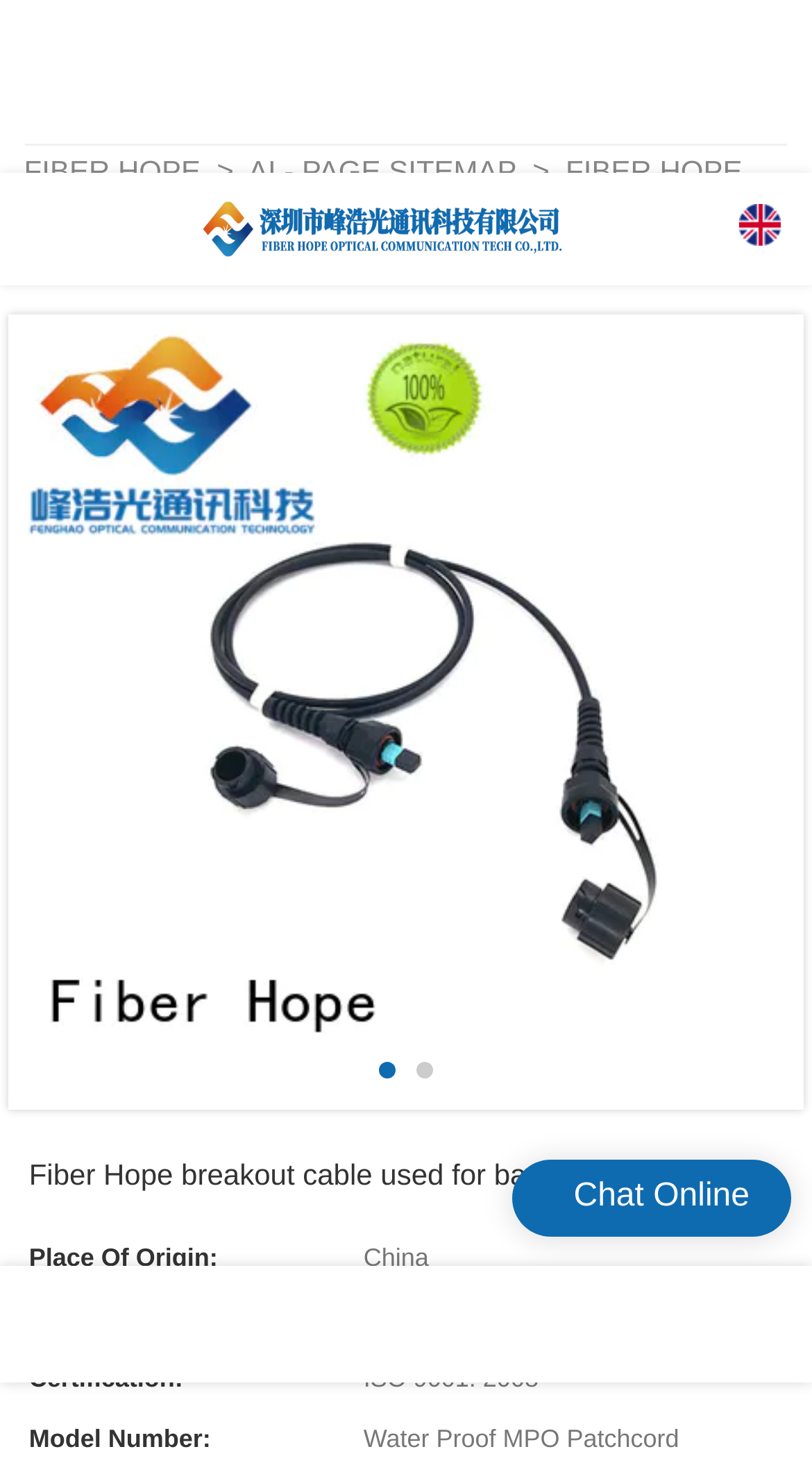Answer this question in one word or a short phrase: What is the certification of the breakout cable?

ISO 9001: 2008